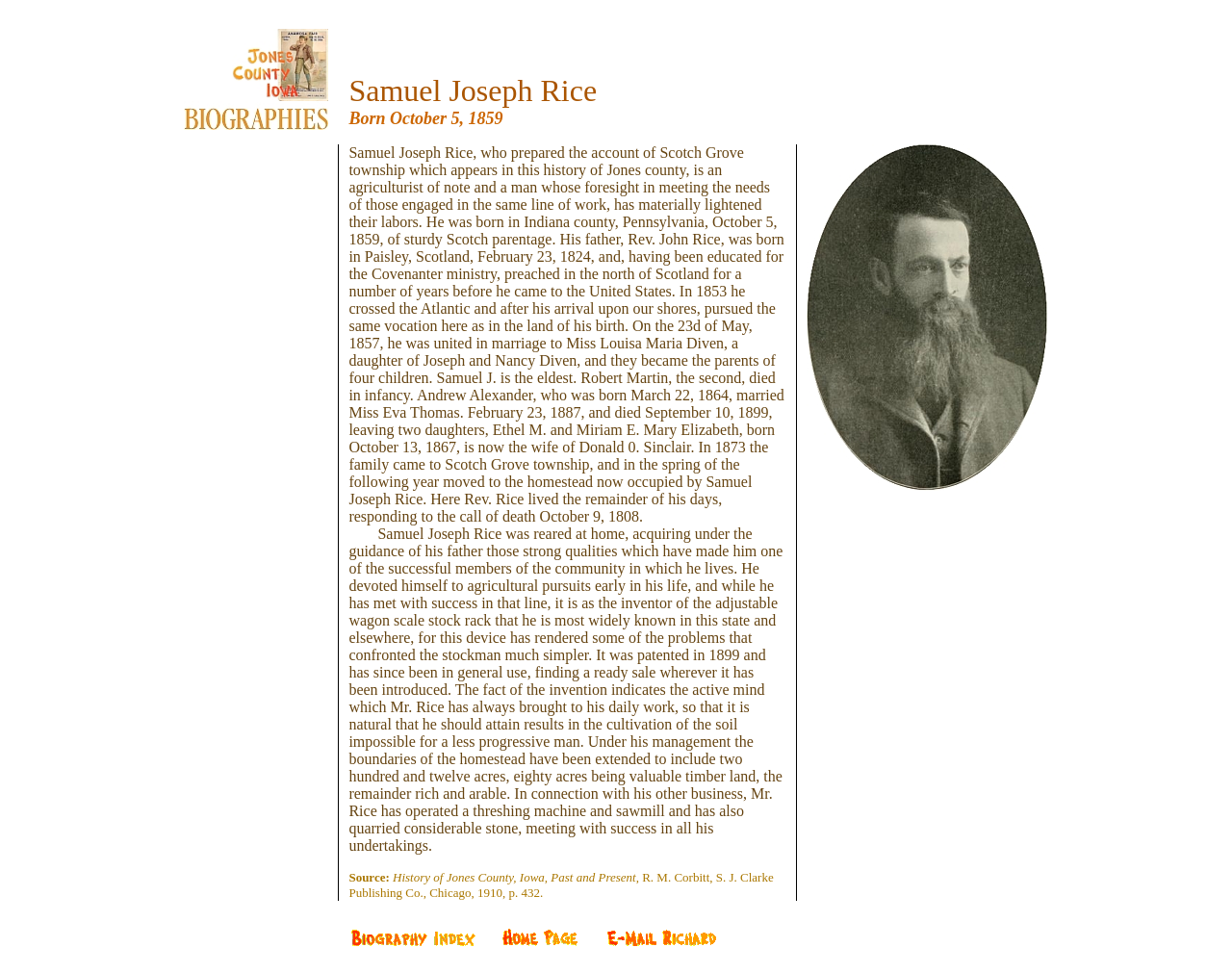Create an in-depth description of the webpage, covering main sections.

This webpage is about the history and genealogy of Jones County, Iowa, specifically focusing on Samuel Joseph Rice. At the top of the page, there is a horizontal row of five images, each taking up about 20% of the page width. Below this row, there is a table with five columns, each containing an image and some text. The first column has a Jones County logo and some images, while the second column is empty. The third column has a heading "Samuel Joseph Rice Born October 5, 1859" and an image. The fourth and fifth columns are empty.

The main content of the page is a biographical text about Samuel Joseph Rice, which spans across three columns. The text describes his life, family, and achievements, including his invention of the adjustable wagon scale stock rack. The text is accompanied by several images, including a portrait of Samuel Joseph Rice and some illustrations.

On the right side of the page, there is an advertisement iframe, which takes up about 20% of the page width. At the bottom of the page, there are several links and images, including some social media icons and a "back to top" link. Overall, the page has a simple and organized layout, with a focus on presenting information about Samuel Joseph Rice and his achievements.